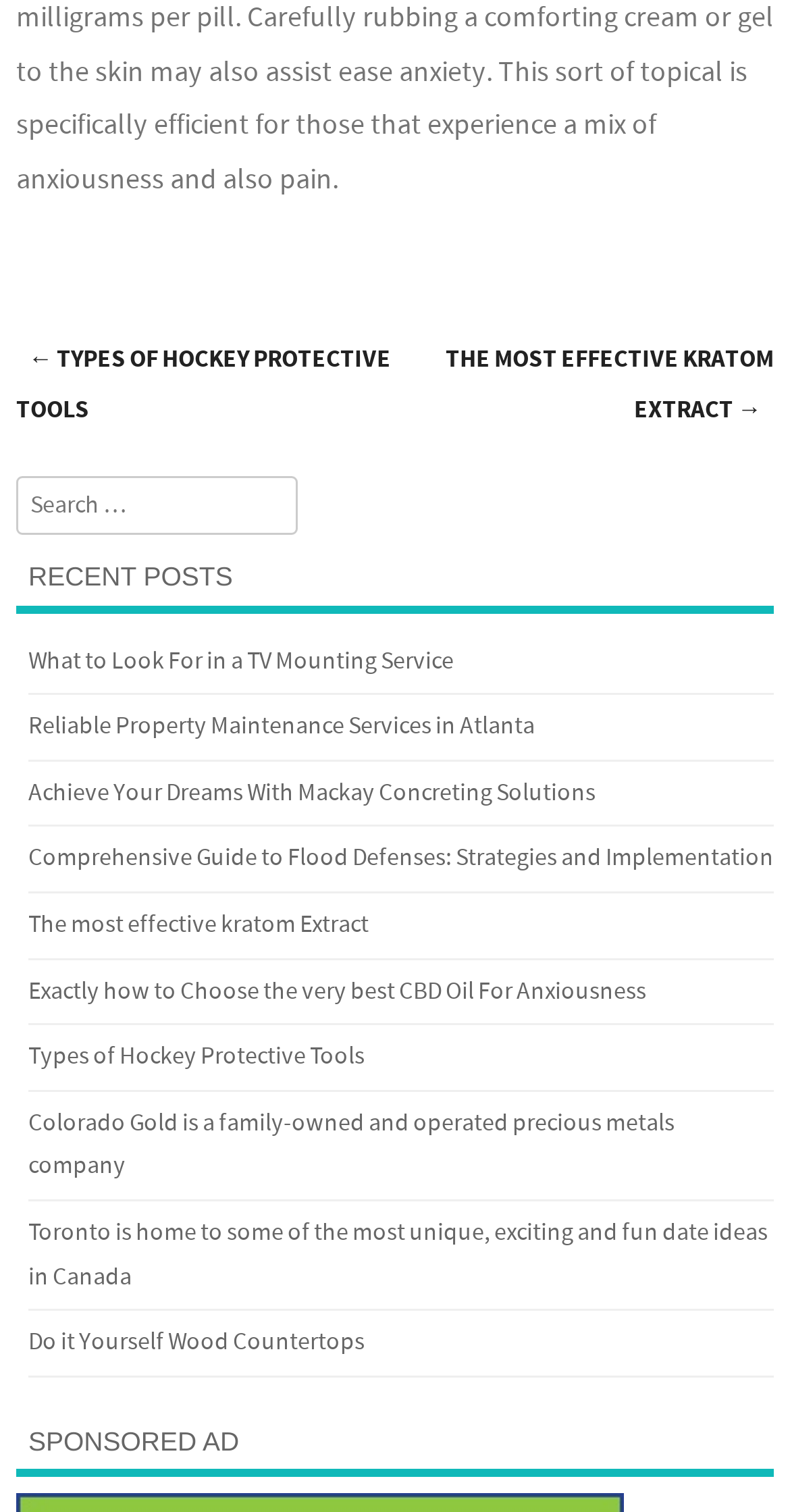Can you provide the bounding box coordinates for the element that should be clicked to implement the instruction: "Go to next post"?

[0.549, 0.222, 0.979, 0.288]